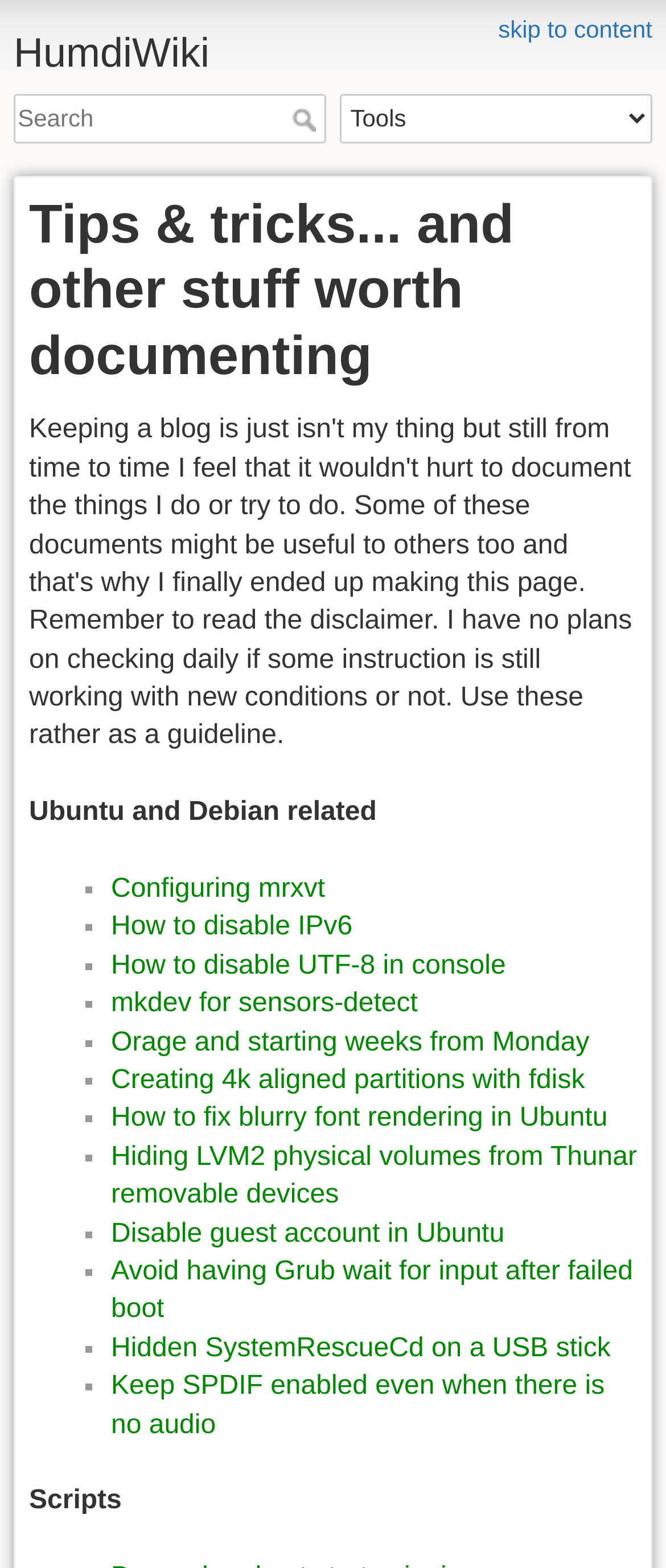Pinpoint the bounding box coordinates of the area that must be clicked to complete this instruction: "search for something".

[0.021, 0.06, 0.49, 0.092]